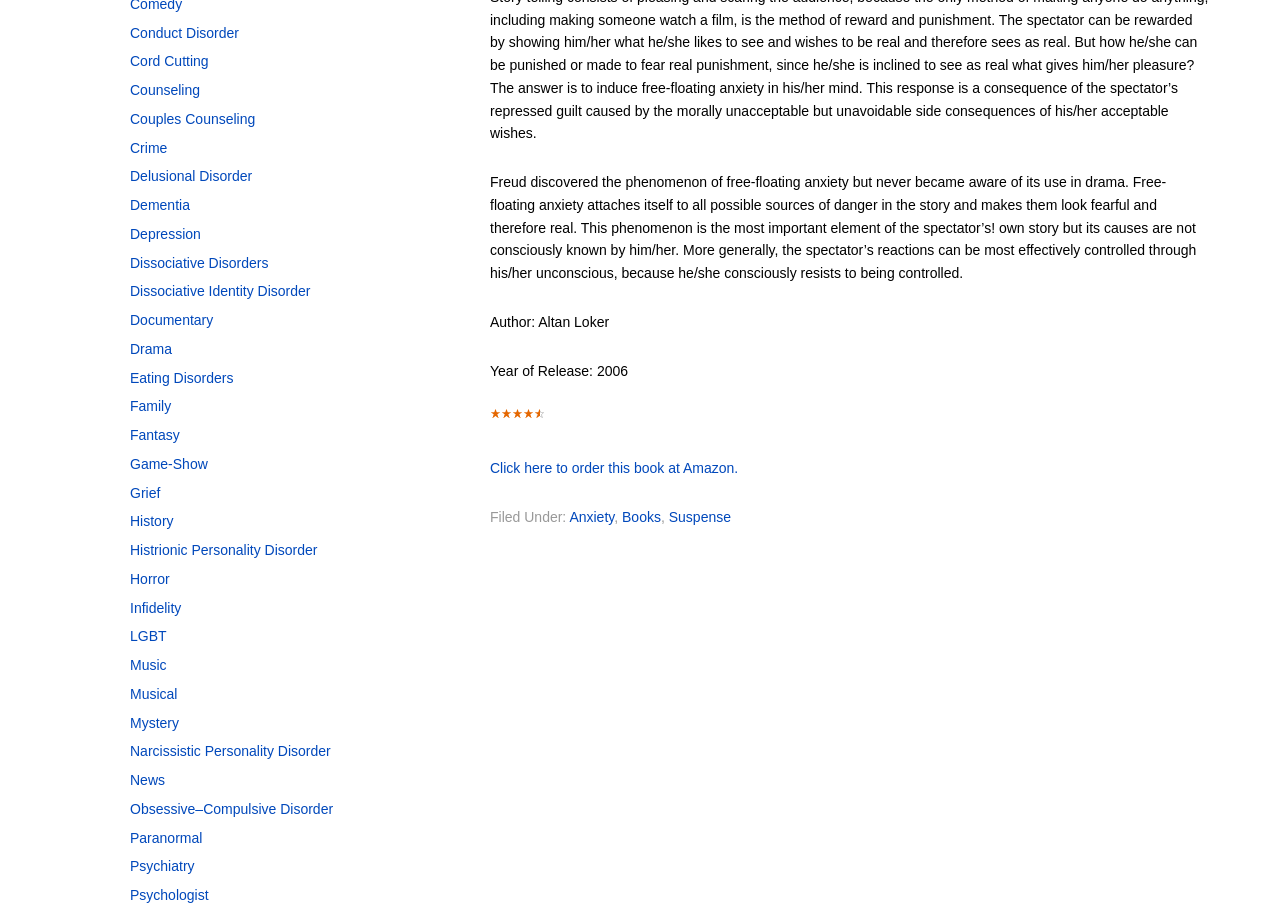Show me the bounding box coordinates of the clickable region to achieve the task as per the instruction: "Click to order this book at Amazon".

[0.383, 0.504, 0.577, 0.521]